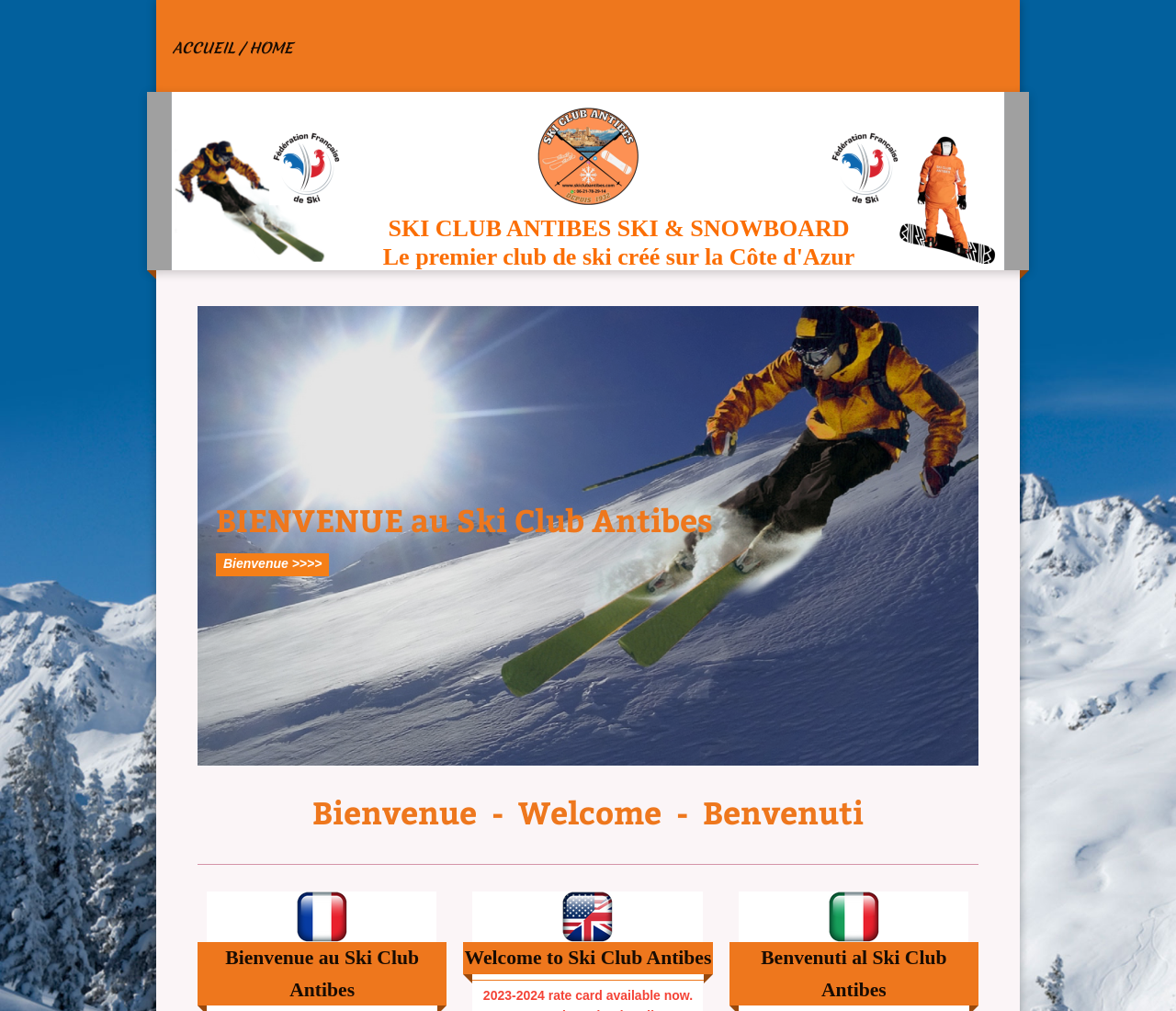What is the main theme of the website? Using the information from the screenshot, answer with a single word or phrase.

Skiing and snowboarding